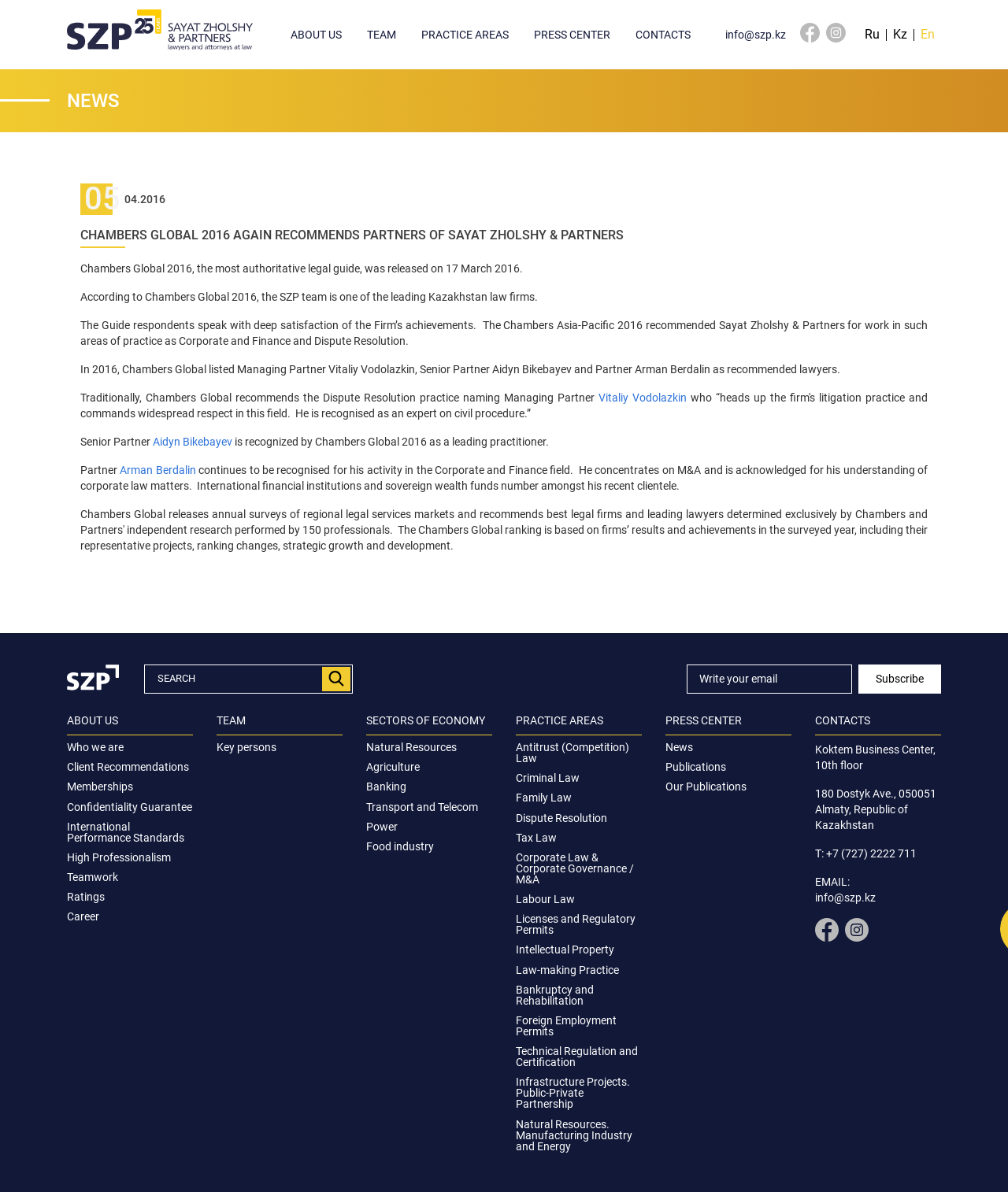What is the email address provided on the webpage?
Using the image, respond with a single word or phrase.

info@szp.kz